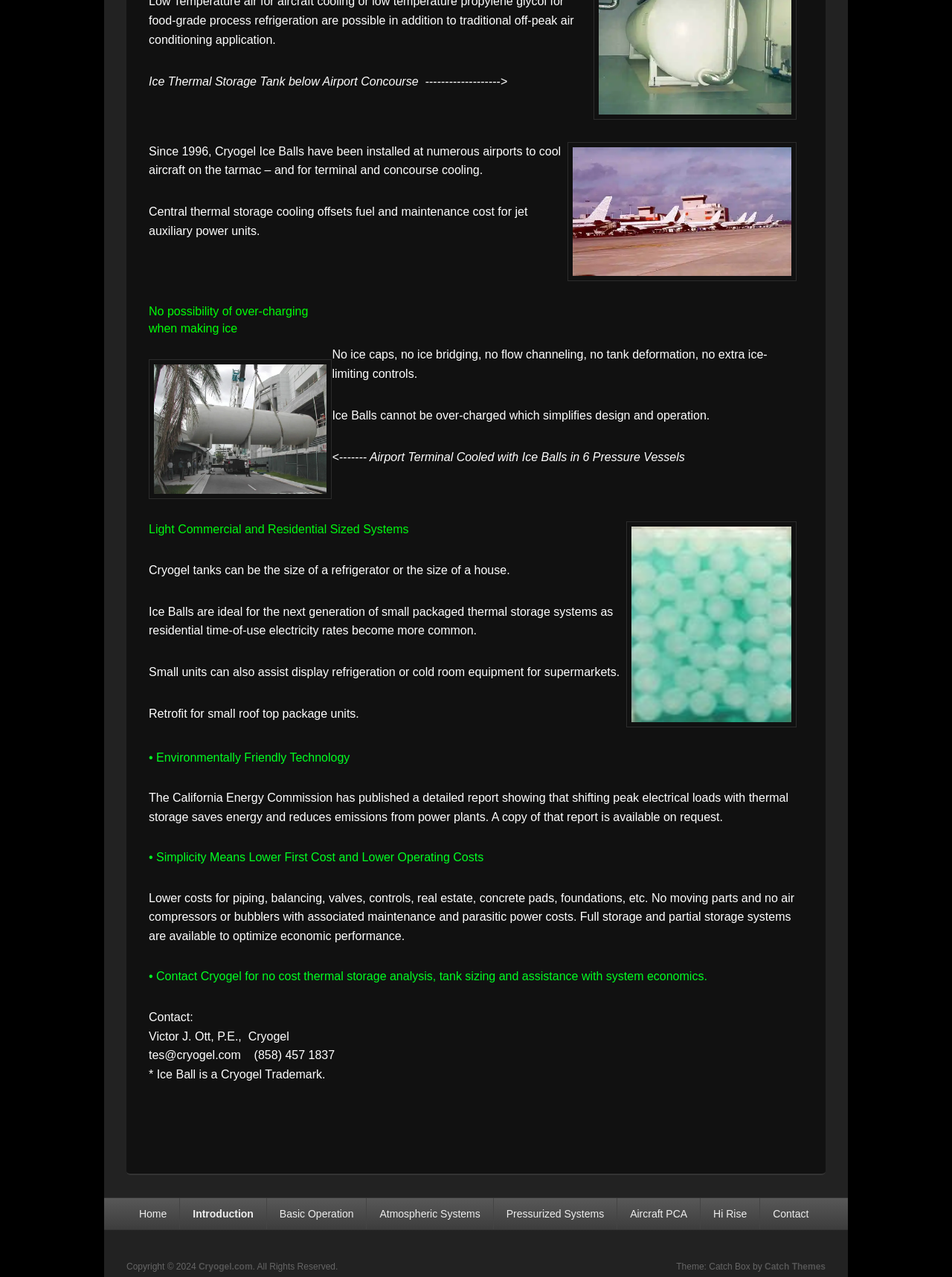What is the size range of Cryogel tanks?
Based on the screenshot, provide a one-word or short-phrase response.

Refrigerator to house size